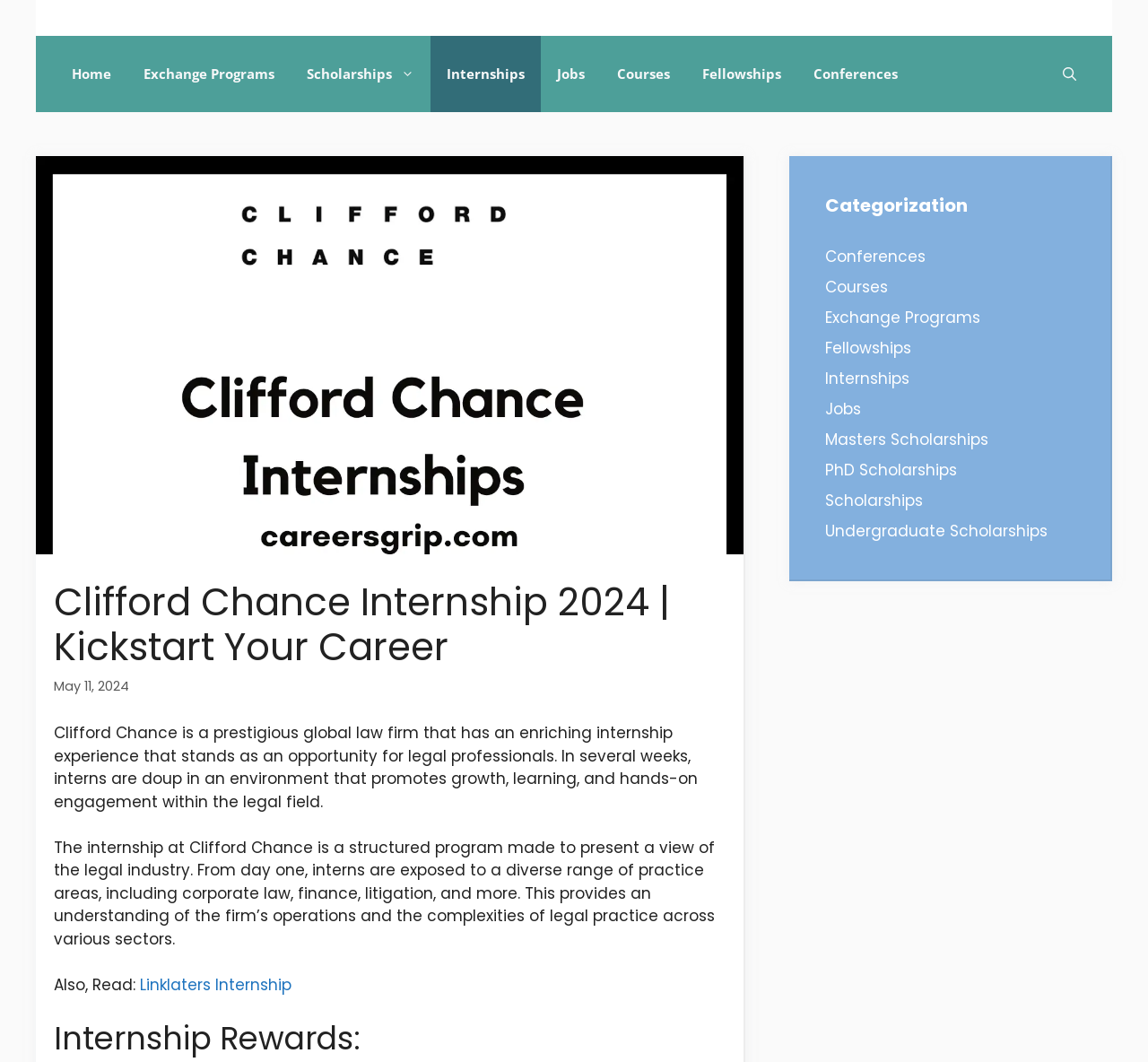Locate the bounding box coordinates of the area that needs to be clicked to fulfill the following instruction: "Learn about Clifford Chance Internship 2024". The coordinates should be in the format of four float numbers between 0 and 1, namely [left, top, right, bottom].

[0.047, 0.546, 0.632, 0.631]